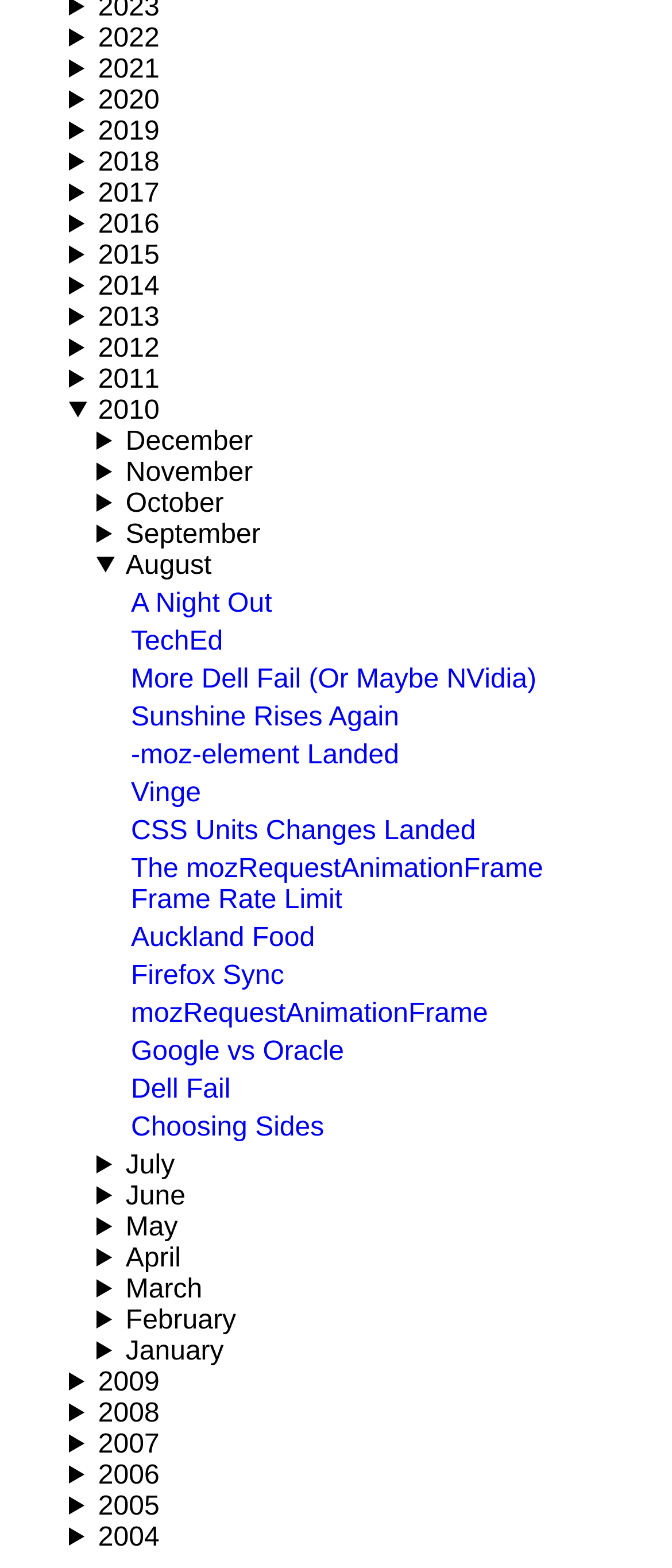Locate the bounding box coordinates of the item that should be clicked to fulfill the instruction: "Click on 'TechEd'".

[0.195, 0.4, 0.332, 0.419]